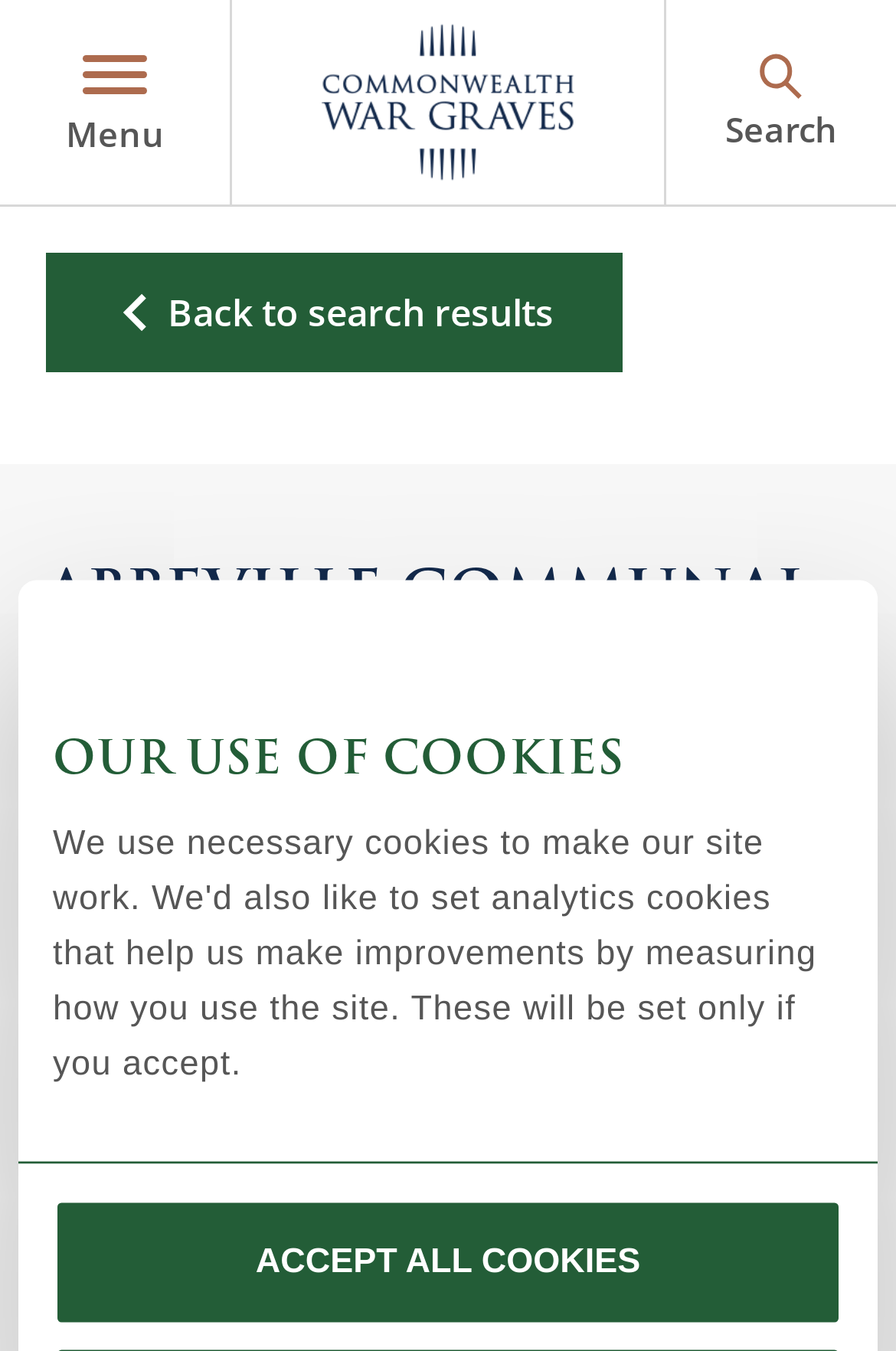In which country is the cemetery located?
Refer to the image and give a detailed response to the question.

I found the answer by looking at the static text element on the webpage, which is 'France'. This is located below the 'Country' label, indicating that the cemetery is located in France.